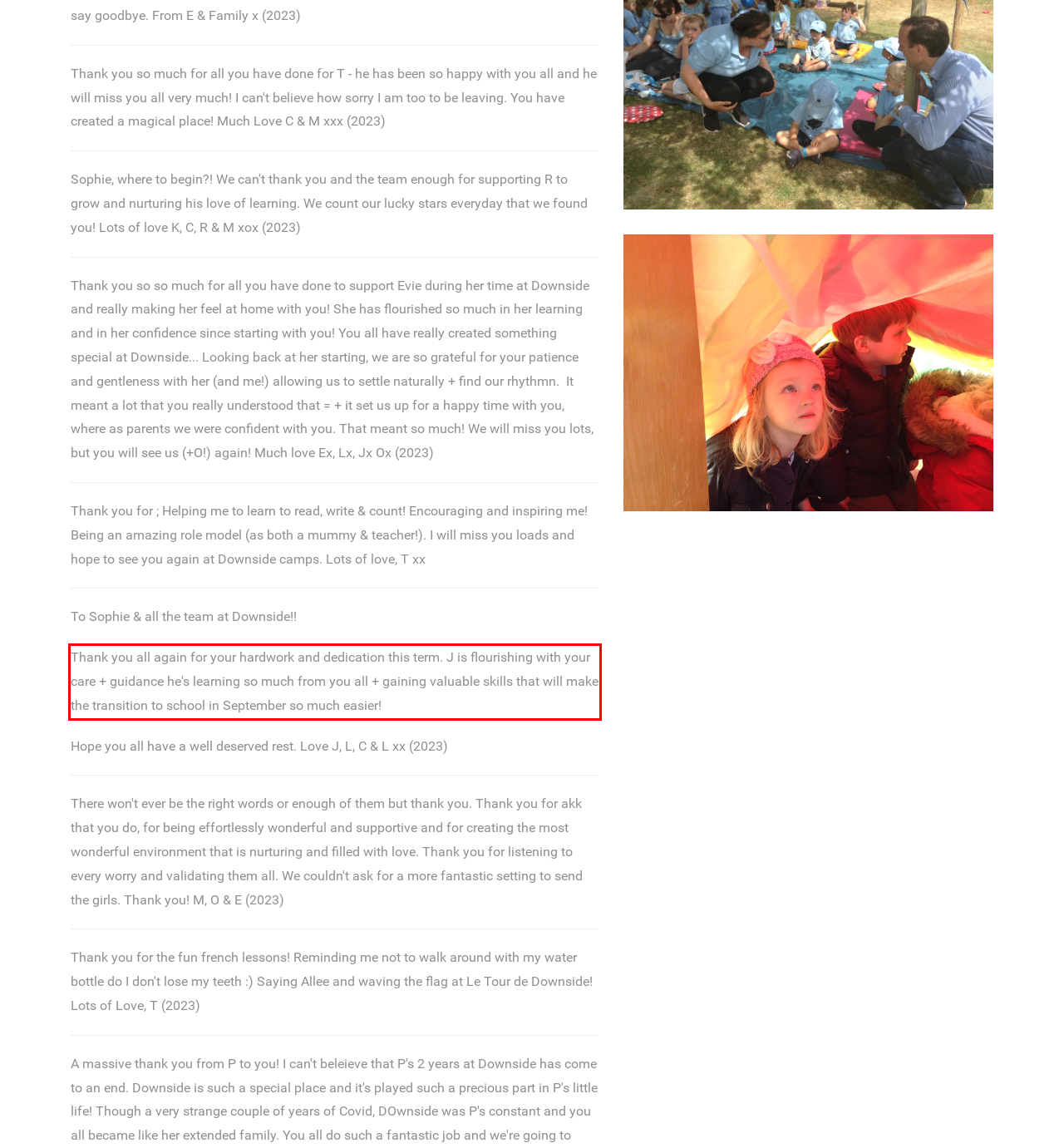Please examine the webpage screenshot containing a red bounding box and use OCR to recognize and output the text inside the red bounding box.

Thank you all again for your hardwork and dedication this term. J is flourishing with your care + guidance he's learning so much from you all + gaining valuable skills that will make the transition to school in September so much easier!